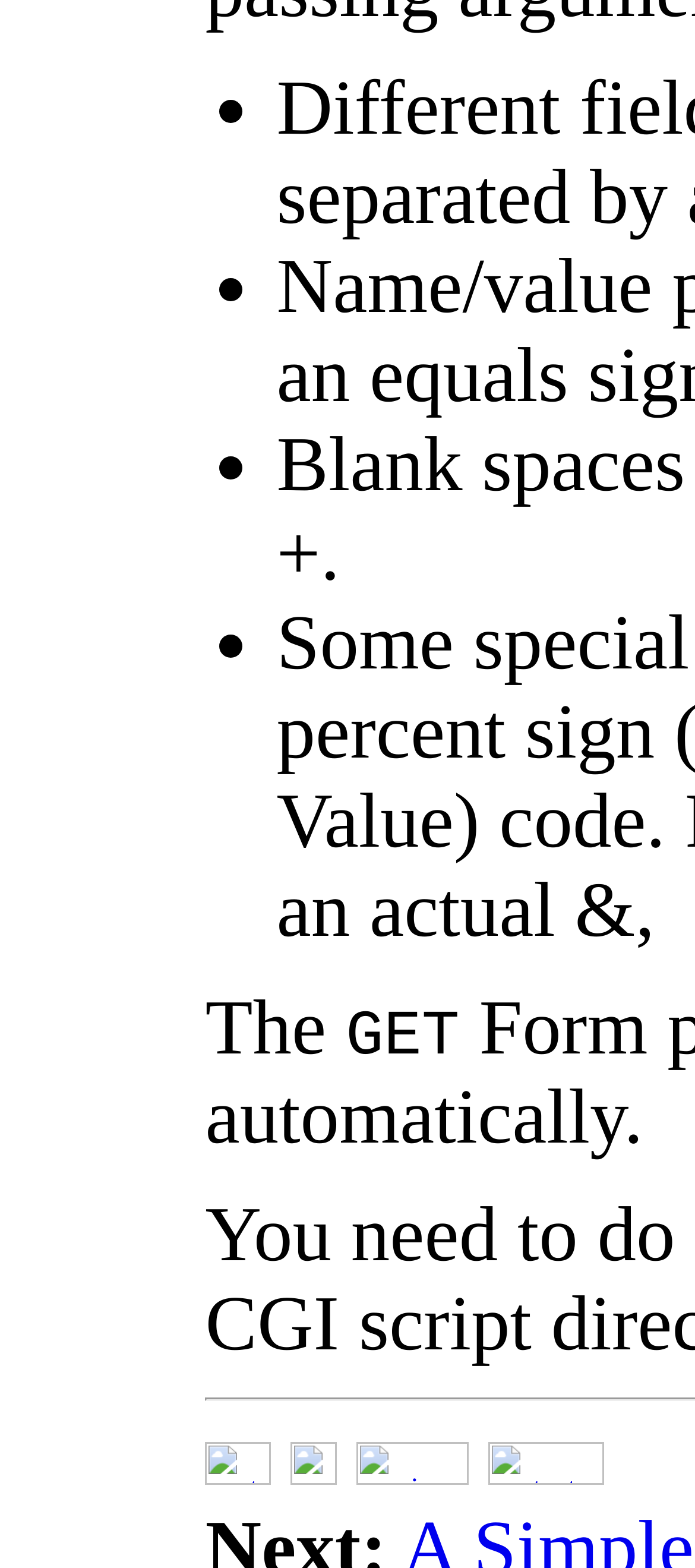What is the text next to 'GET'?
Look at the webpage screenshot and answer the question with a detailed explanation.

The text next to 'GET' is 'The', which is a static text element located at coordinates [0.295, 0.628, 0.497, 0.683].